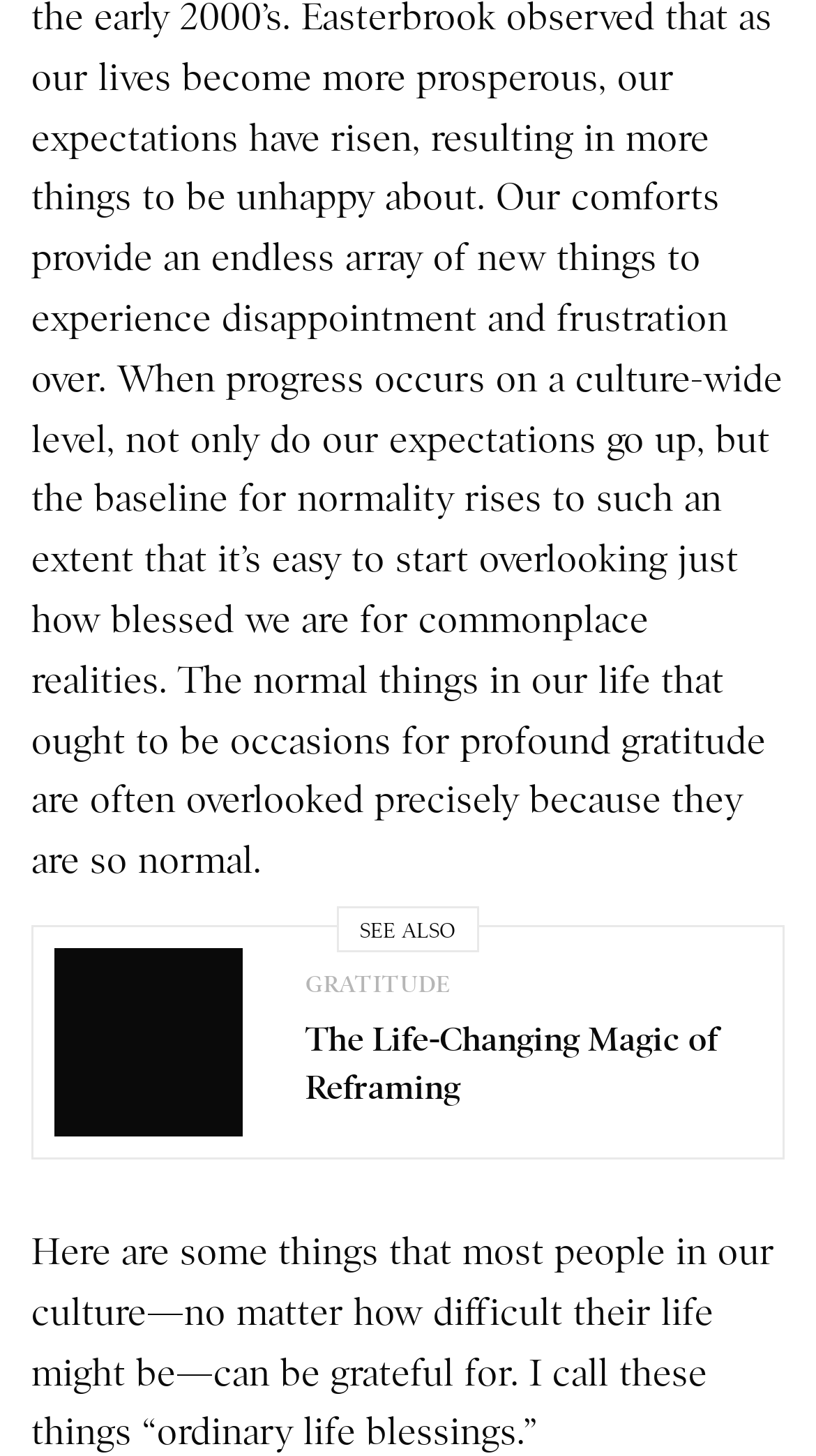How many links are present in the figure element?
Based on the image, give a one-word or short phrase answer.

1